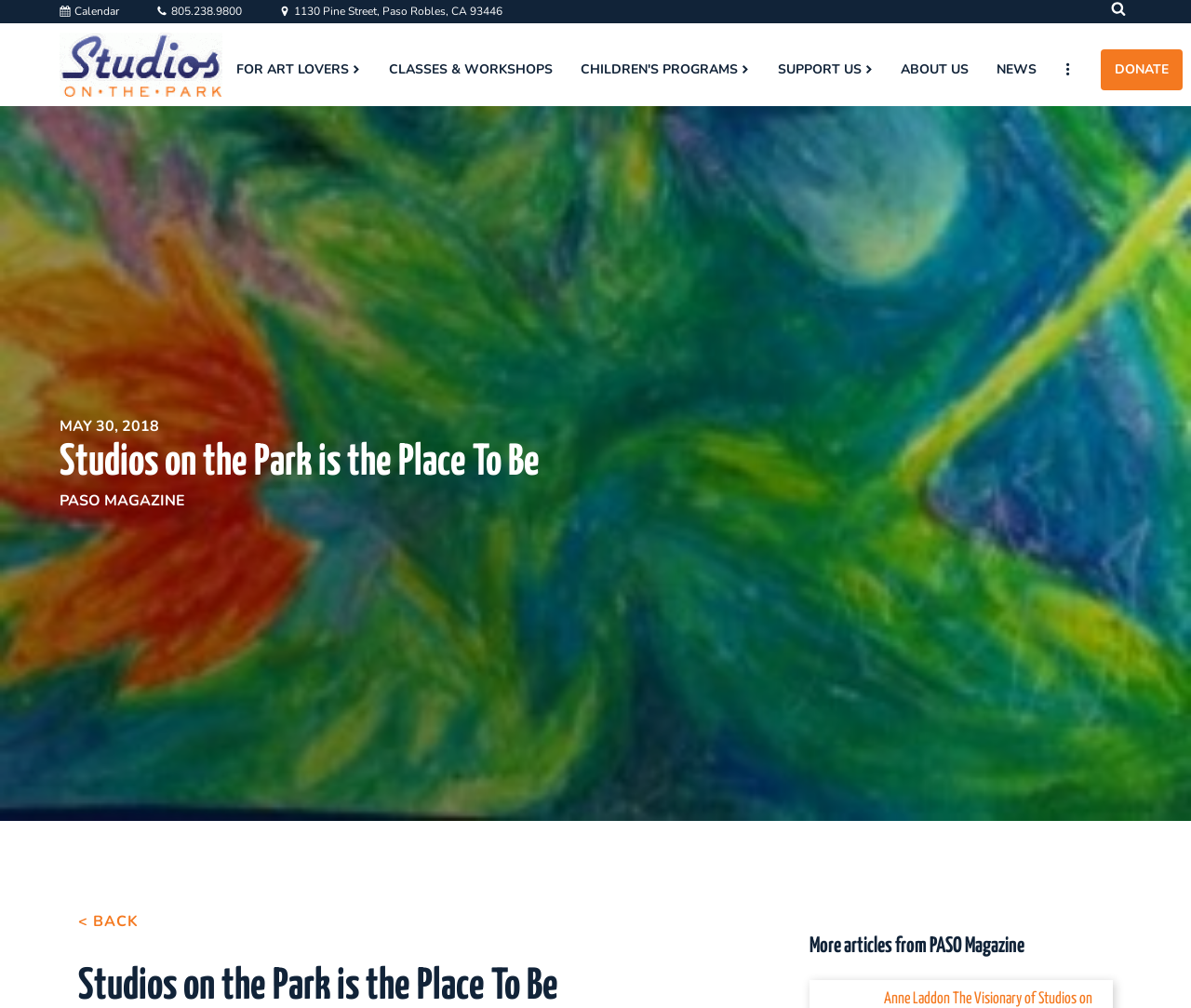Locate the bounding box coordinates of the clickable area to execute the instruction: "Go back". Provide the coordinates as four float numbers between 0 and 1, represented as [left, top, right, bottom].

[0.066, 0.904, 0.116, 0.925]